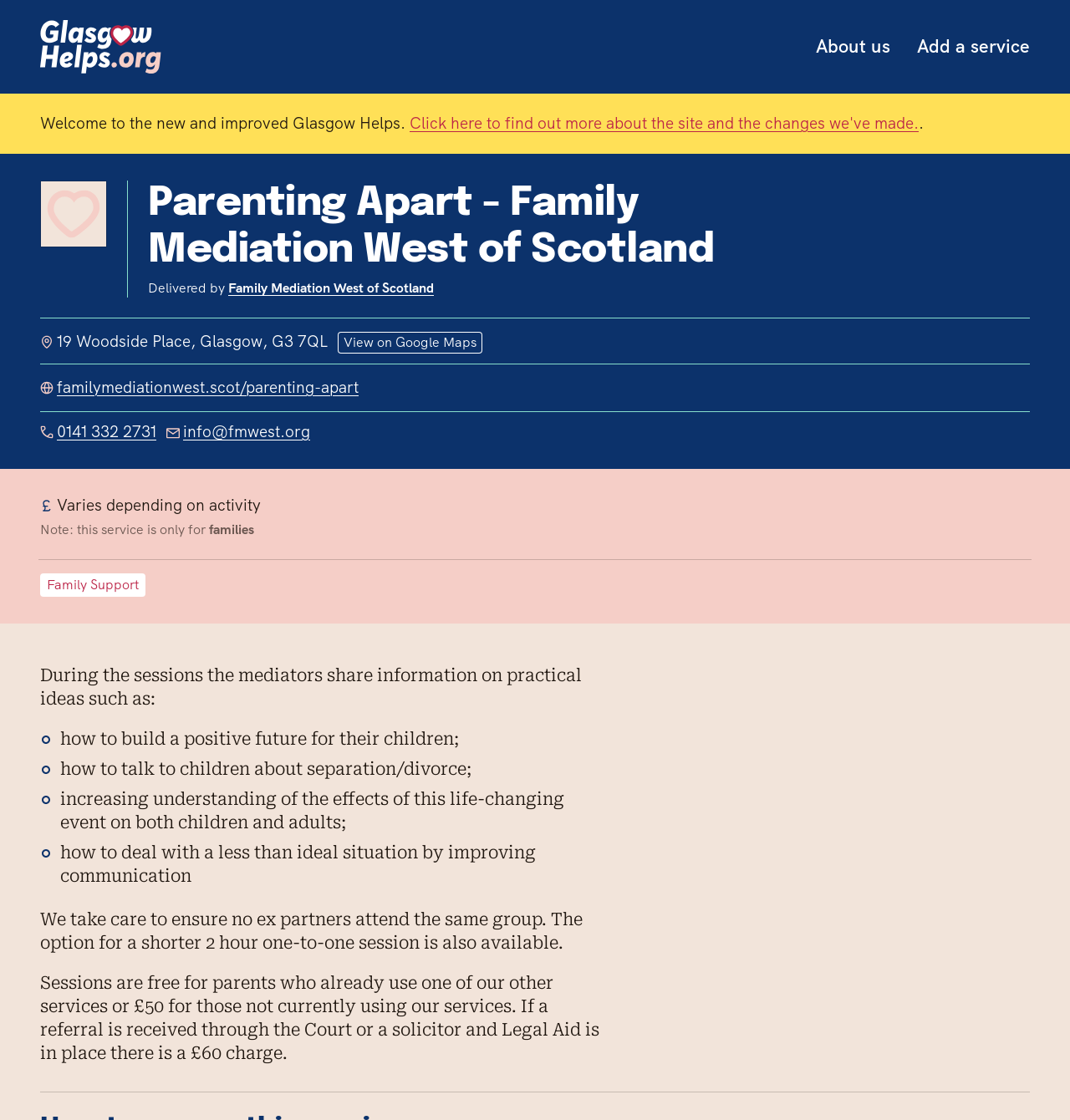Bounding box coordinates are specified in the format (top-left x, top-left y, bottom-right x, bottom-right y). All values are floating point numbers bounded between 0 and 1. Please provide the bounding box coordinate of the region this sentence describes: View on Google Maps

[0.316, 0.296, 0.451, 0.316]